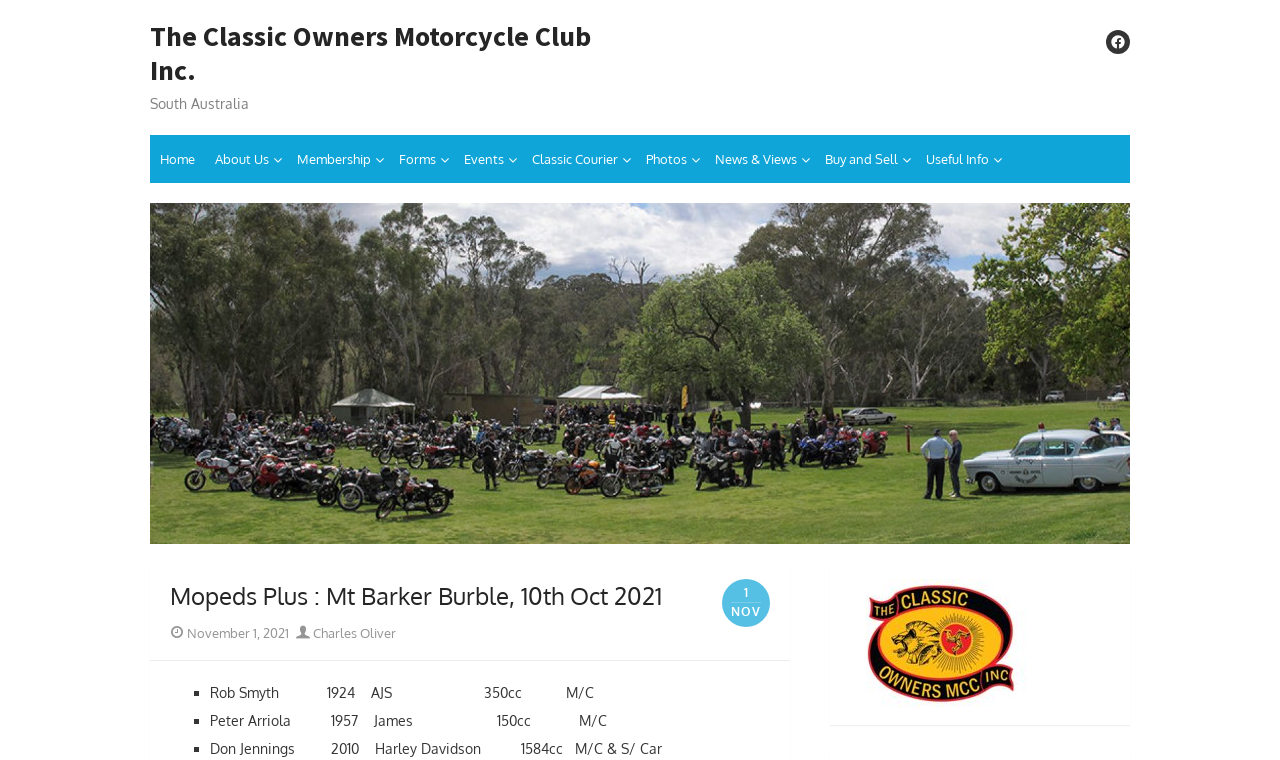Determine the bounding box coordinates for the UI element with the following description: "November 1, 2021November 1, 2021". The coordinates should be four float numbers between 0 and 1, represented as [left, top, right, bottom].

[0.146, 0.822, 0.226, 0.843]